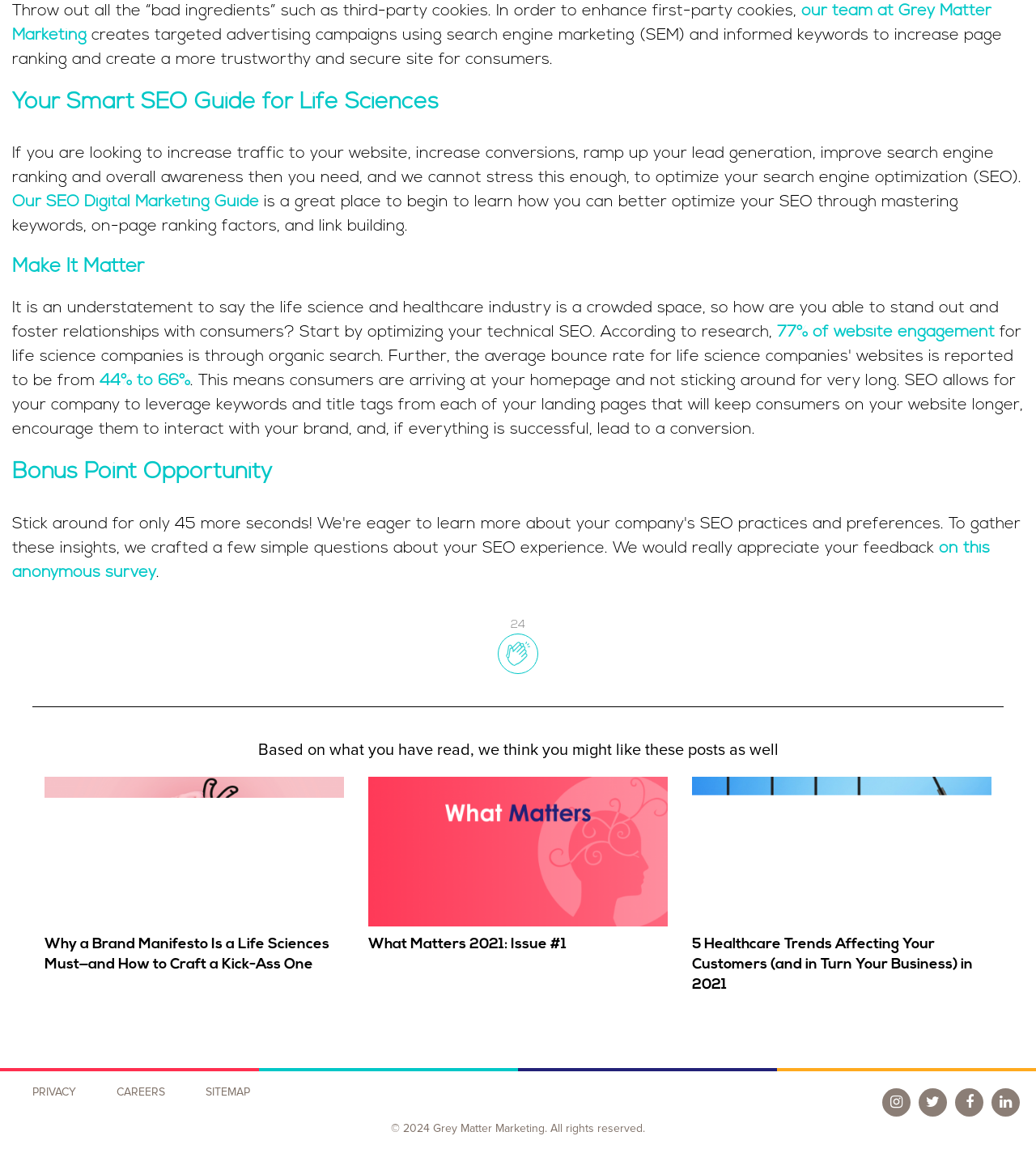Find the bounding box coordinates of the area to click in order to follow the instruction: "Check out the post 'Why a Brand Manifesto Is a Life Sciences Must—and How to Craft a Kick-Ass One'".

[0.043, 0.673, 0.332, 0.803]